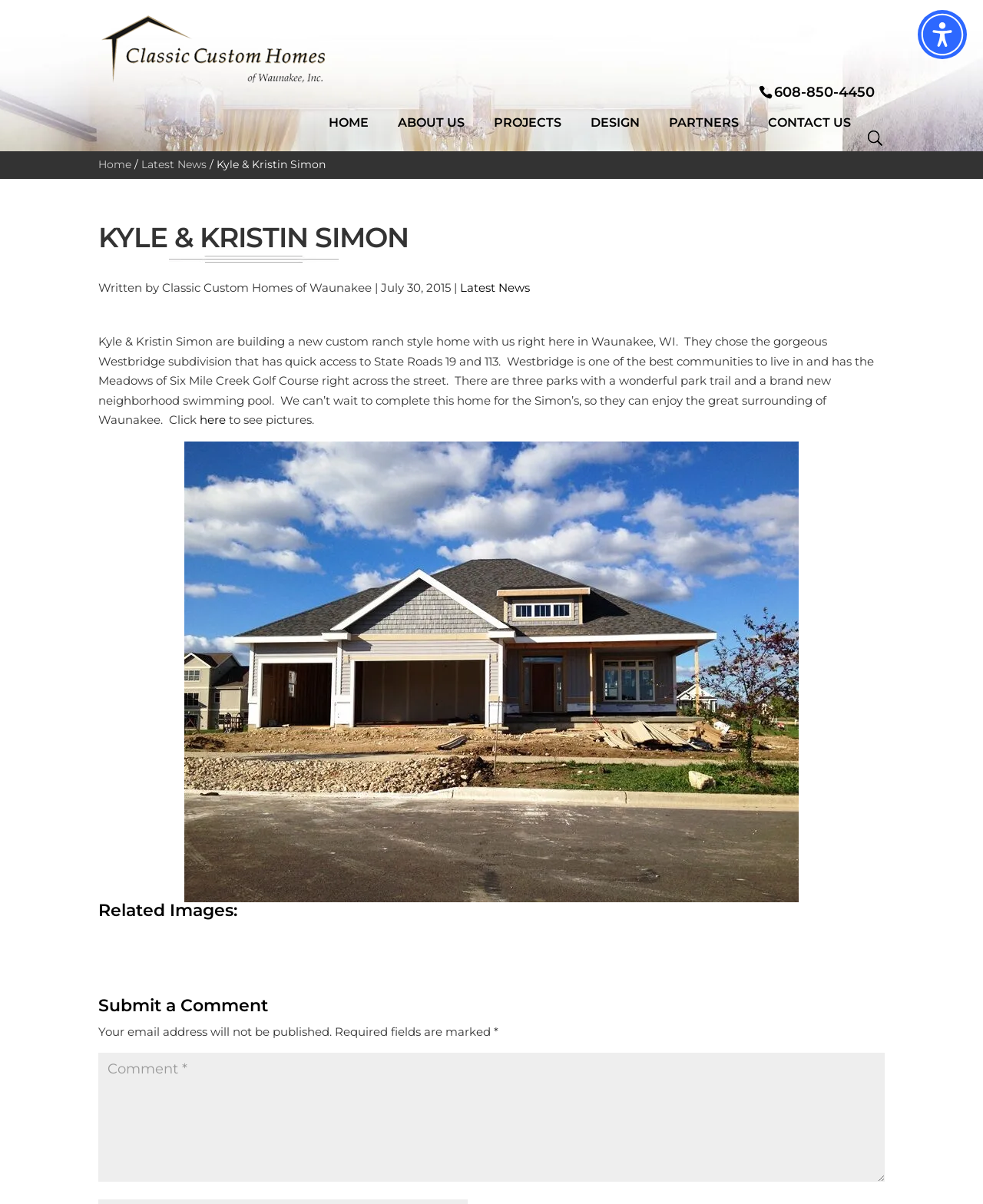Answer the question below with a single word or a brief phrase: 
What is the name of the golf course near the Westbridge subdivision?

Meadows of Six Mile Creek Golf Course